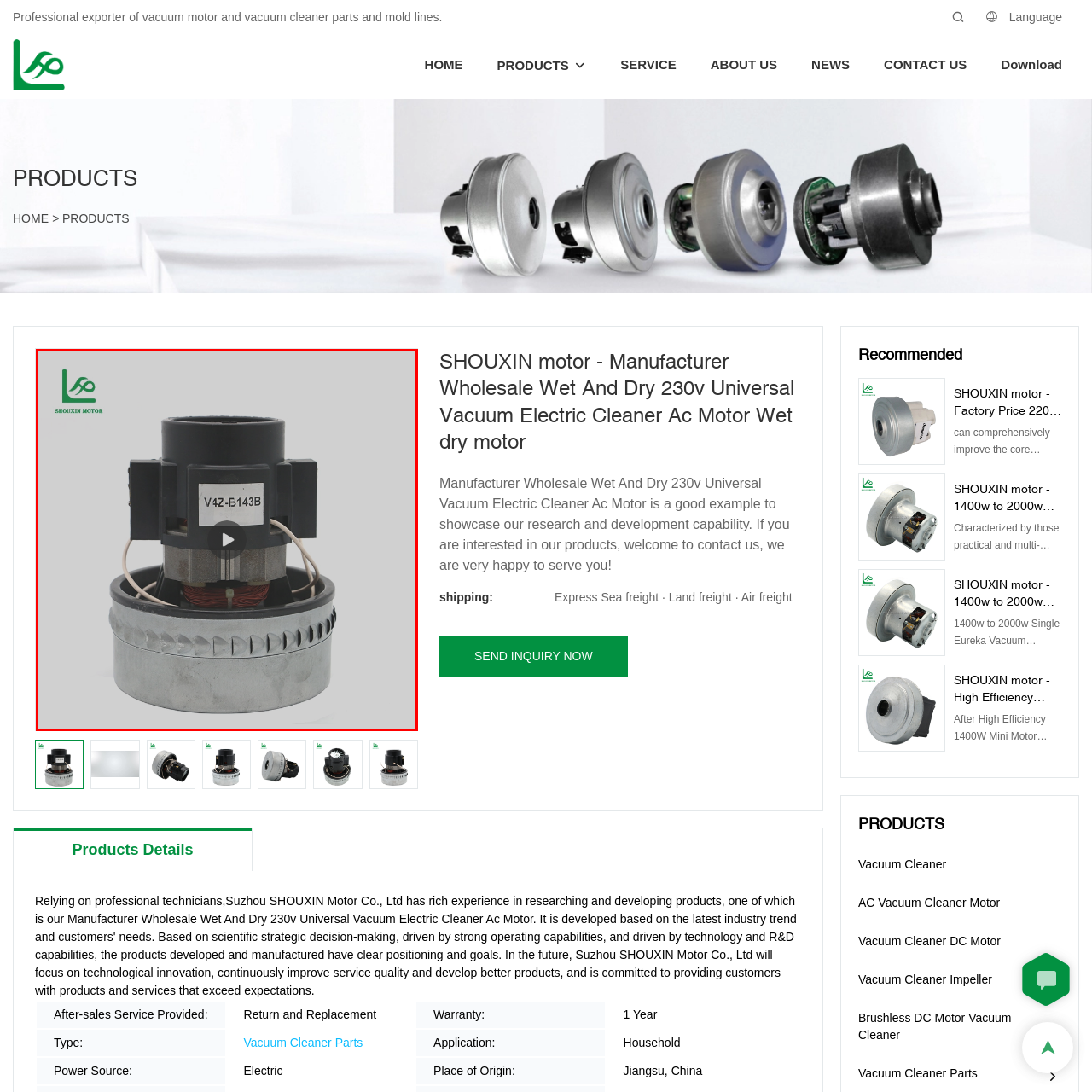What is the purpose of the motor?
Concentrate on the part of the image that is enclosed by the red bounding box and provide a detailed response to the question.

According to the caption, the SHOUXIN motor is designed for use in vacuum cleaners, and it is notable for its powerful performance in both wet and dry cleaning applications.